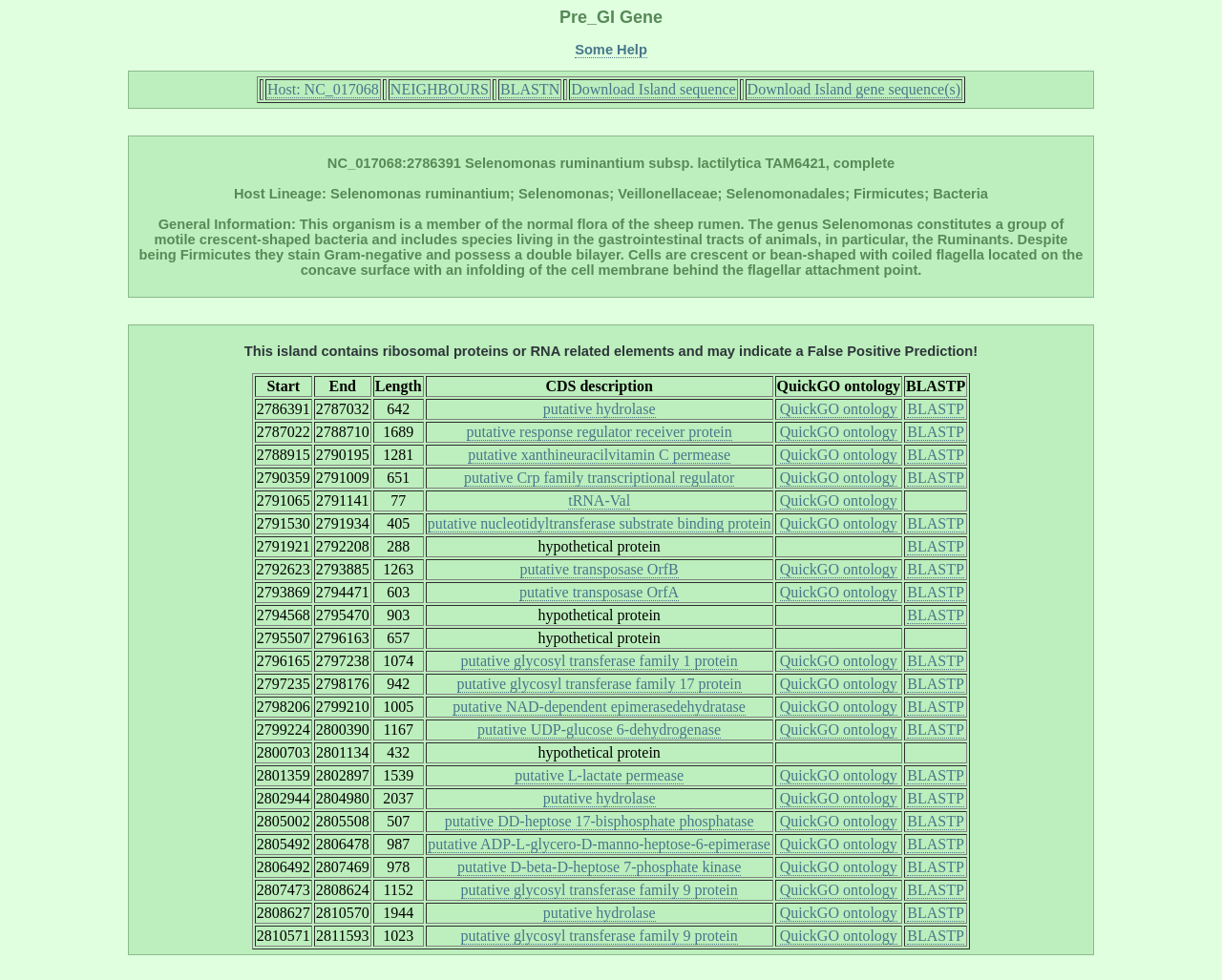Highlight the bounding box coordinates of the element that should be clicked to carry out the following instruction: "Click on the 'Some Help' link". The coordinates must be given as four float numbers ranging from 0 to 1, i.e., [left, top, right, bottom].

[0.47, 0.043, 0.53, 0.059]